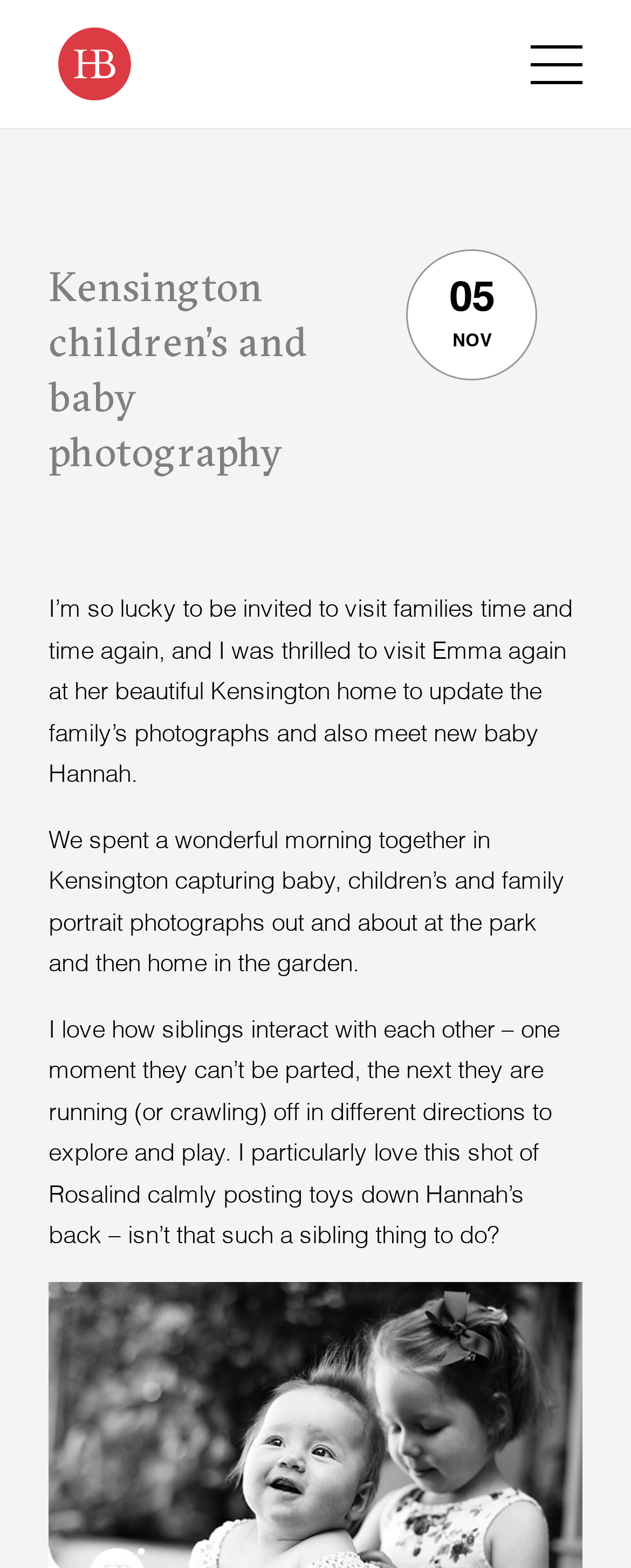What is the name of the baby in the family?
Carefully examine the image and provide a detailed answer to the question.

The name of the baby can be found in the text, which mentions 'new baby Hannah'.